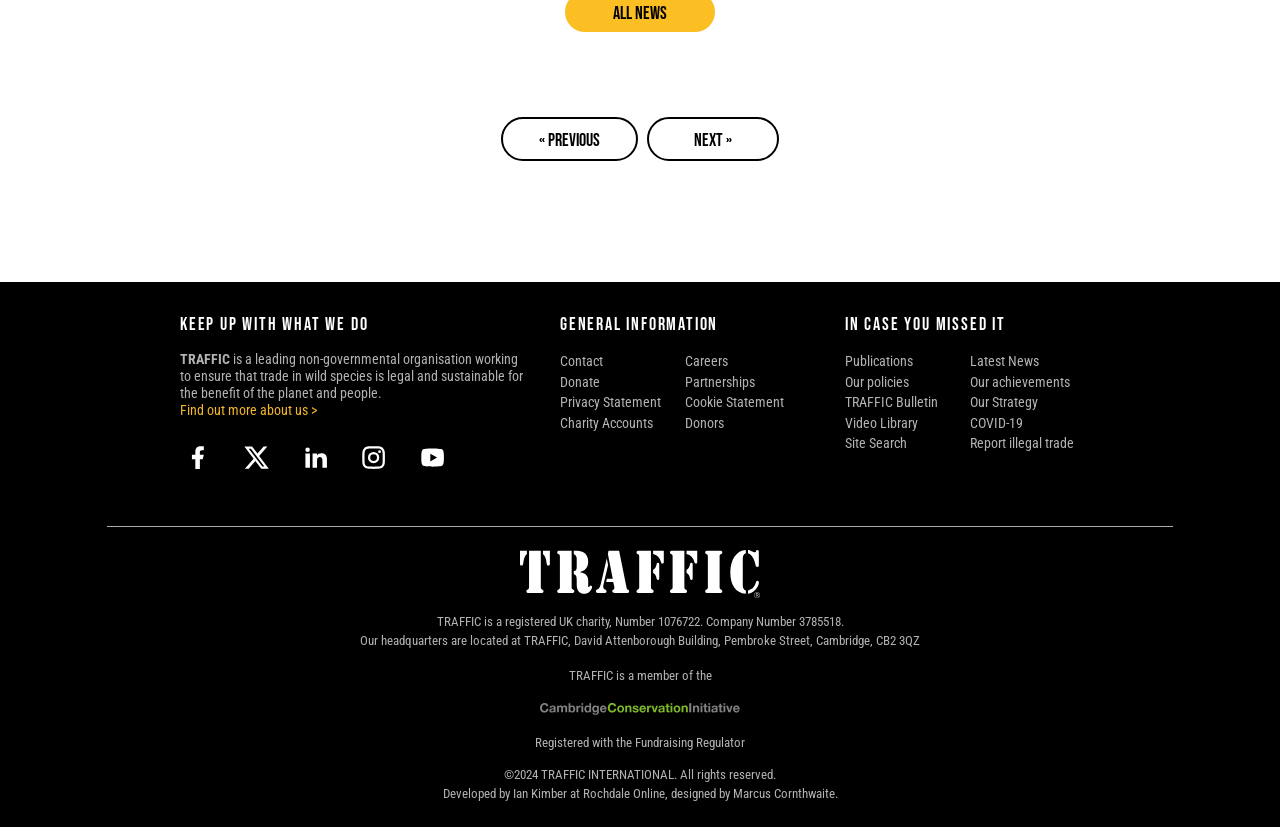Based on the image, please respond to the question with as much detail as possible:
What is the charity number of TRAFFIC?

The charity number of TRAFFIC can be found in the static text 'TRAFFIC is a registered UK charity, Number 1076722. Company Number 03785518'.